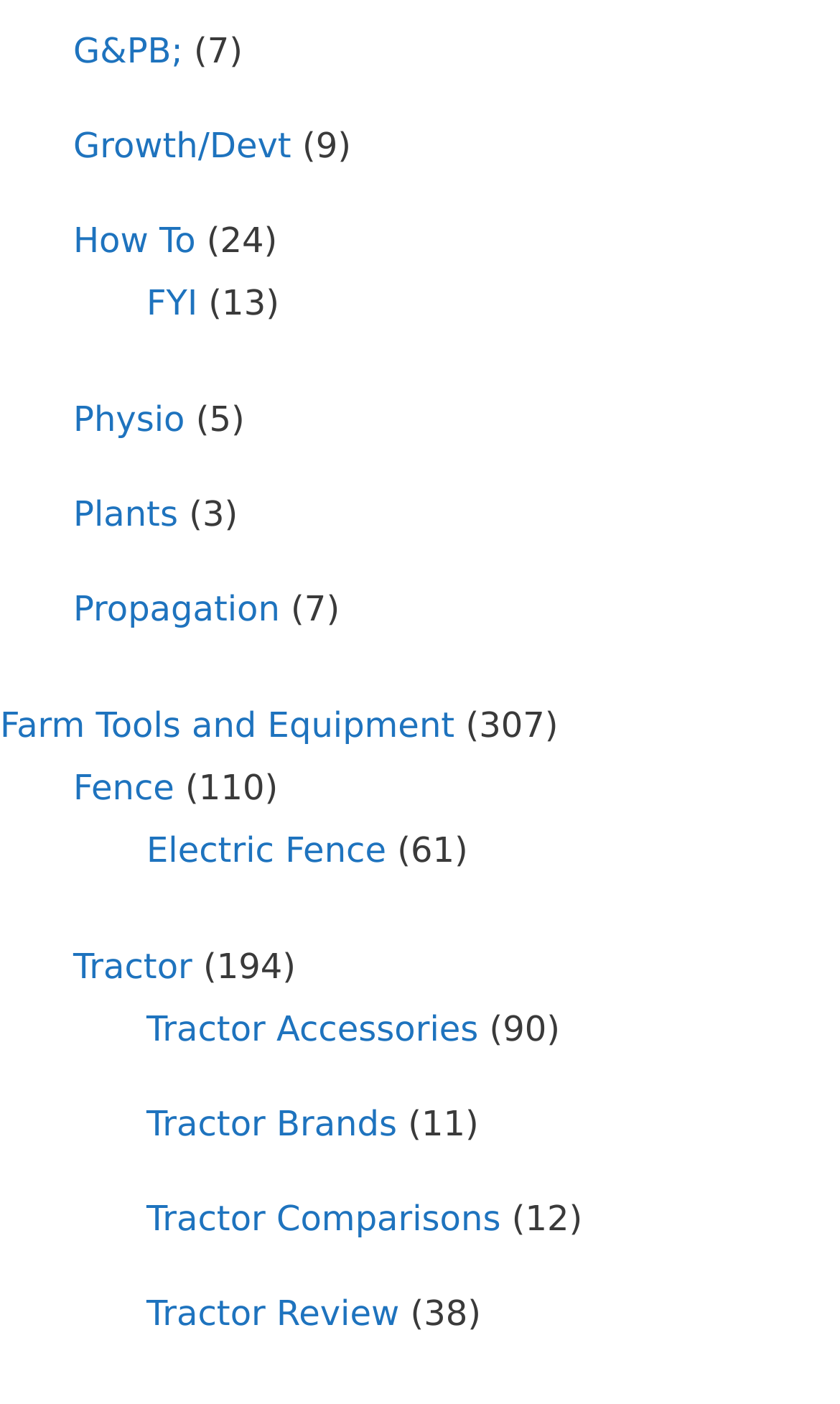Please reply with a single word or brief phrase to the question: 
How many StaticText elements are there on the webpage?

17